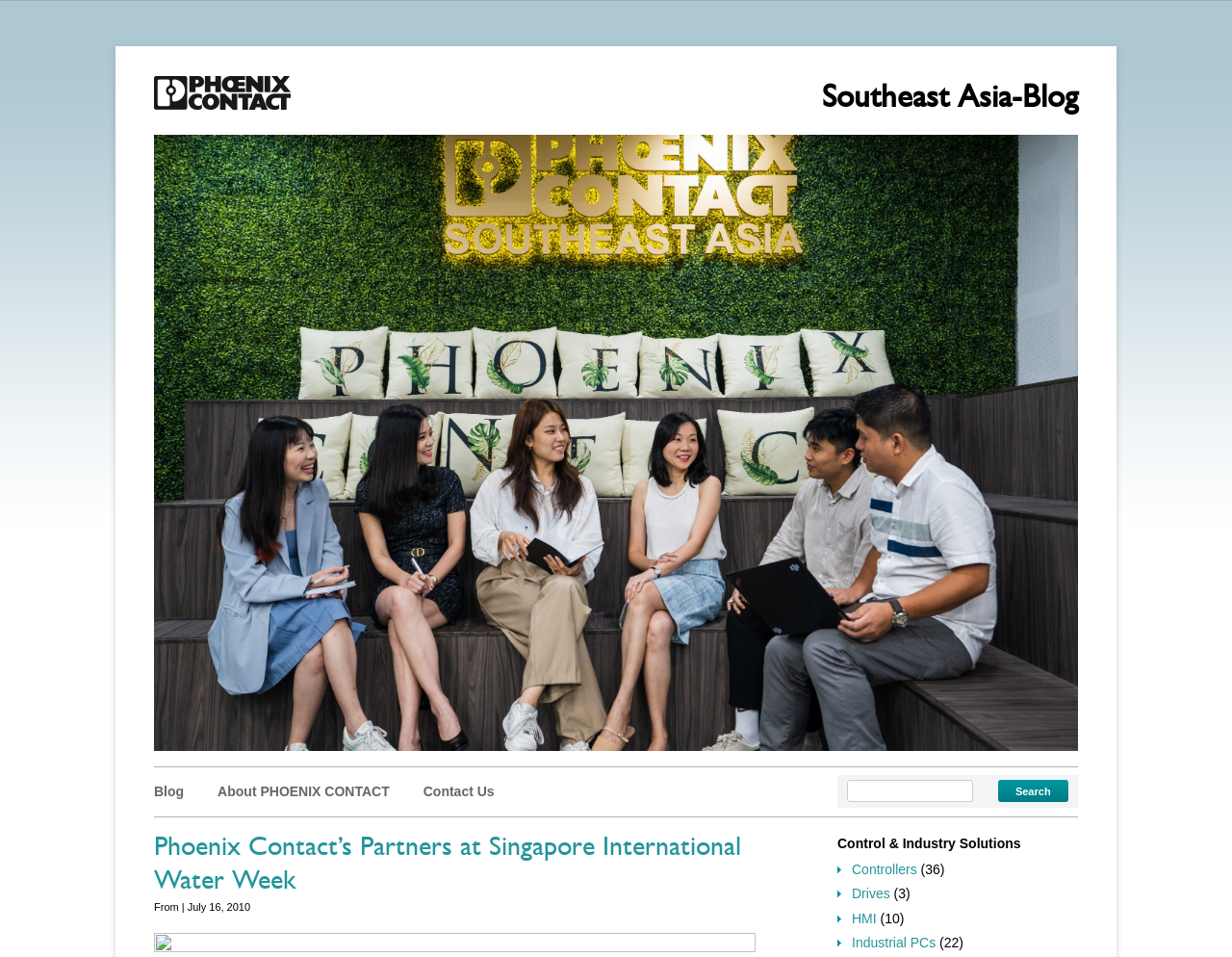Provide a one-word or brief phrase answer to the question:
What is the logo of the company?

Phoenix Contact